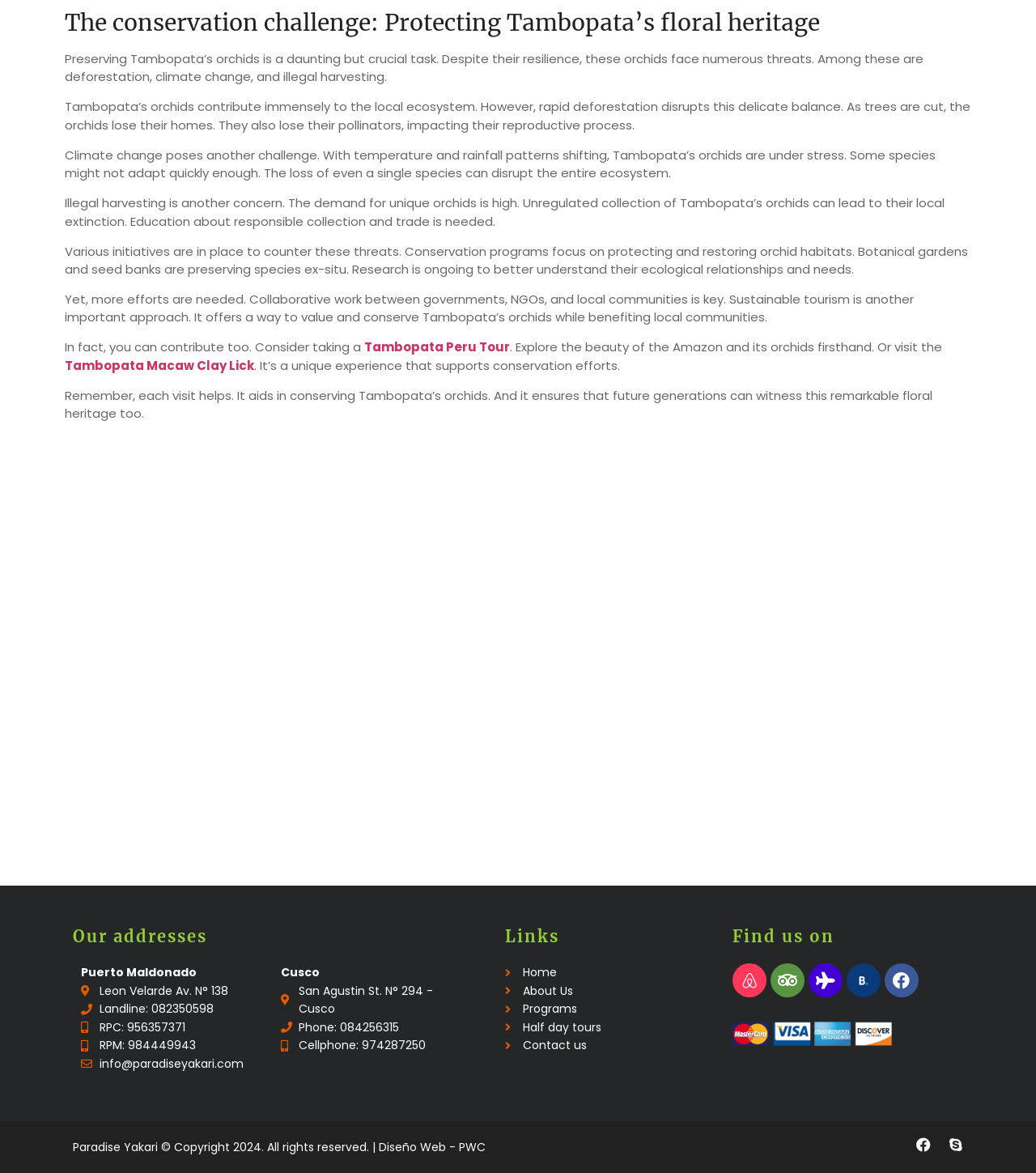Using the element description: "Tambopata Macaw Clay Lick", determine the bounding box coordinates for the specified UI element. The coordinates should be four float numbers between 0 and 1, [left, top, right, bottom].

[0.062, 0.304, 0.245, 0.319]